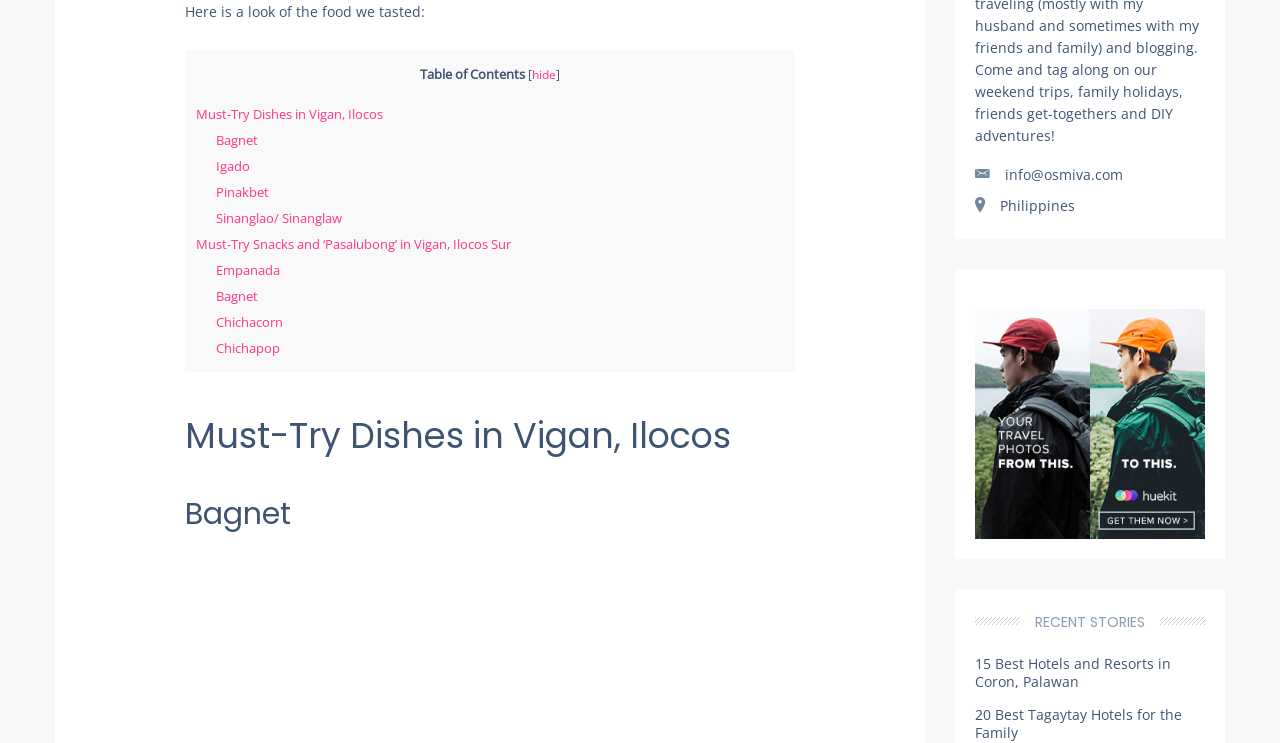Can you specify the bounding box coordinates for the region that should be clicked to fulfill this instruction: "Click on 'huekit travel lightroom presets'".

[0.762, 0.415, 0.941, 0.725]